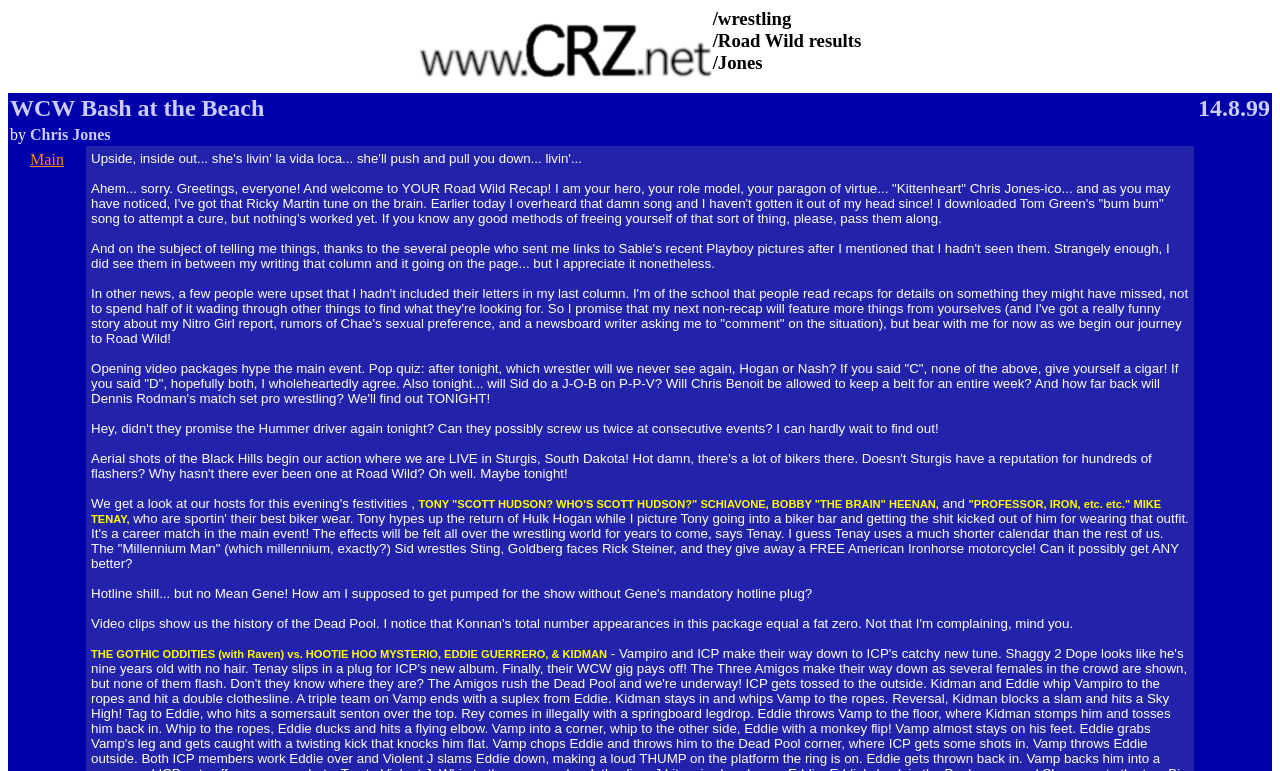What is the date of the event?
Answer the question using a single word or phrase, according to the image.

14.8.99